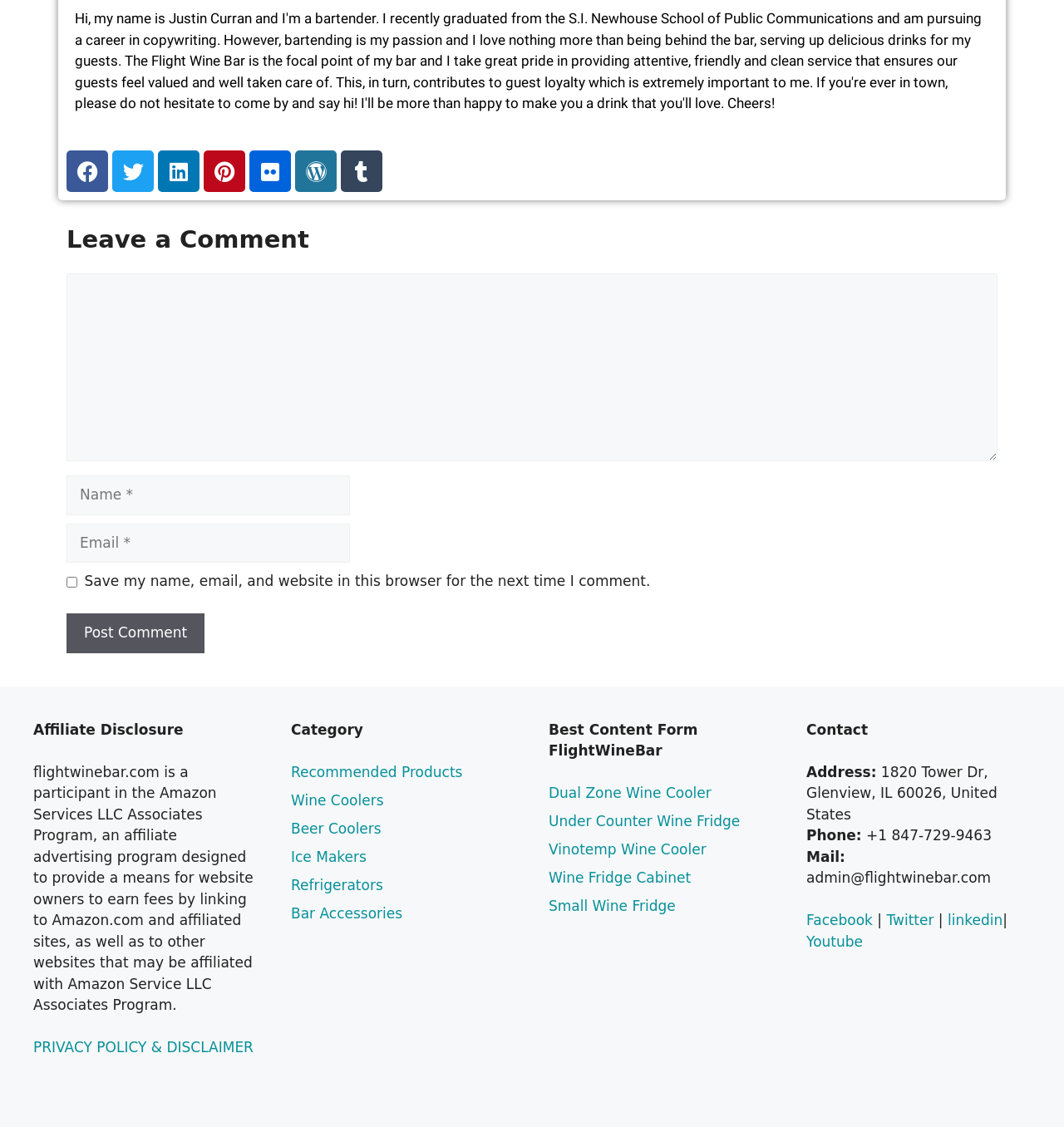What is the affiliate program mentioned on this website?
Answer with a single word or short phrase according to what you see in the image.

Amazon Services LLC Associates Program